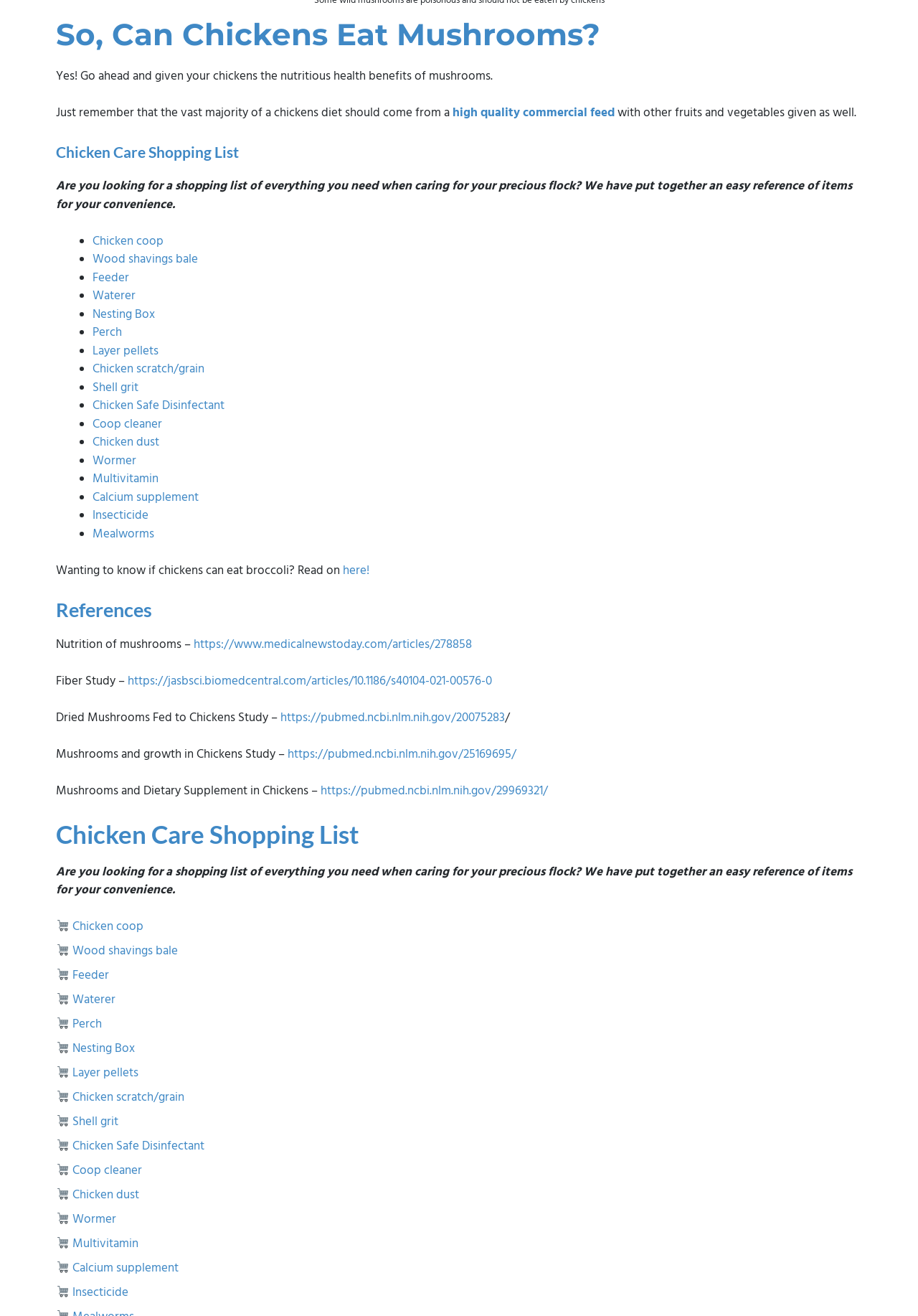Please identify the bounding box coordinates of where to click in order to follow the instruction: "Explore 'Chicken coop' shopping option".

[0.079, 0.698, 0.156, 0.711]